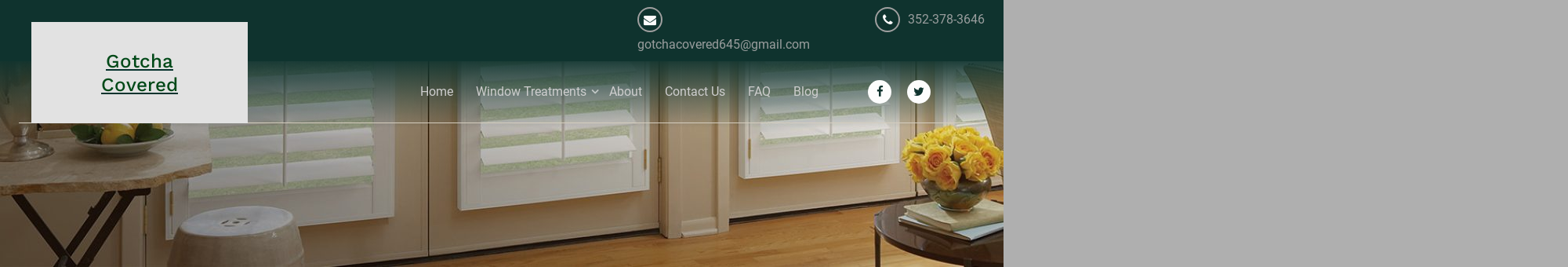How many navigation links are below the header?
Identify the answer in the screenshot and reply with a single word or phrase.

6